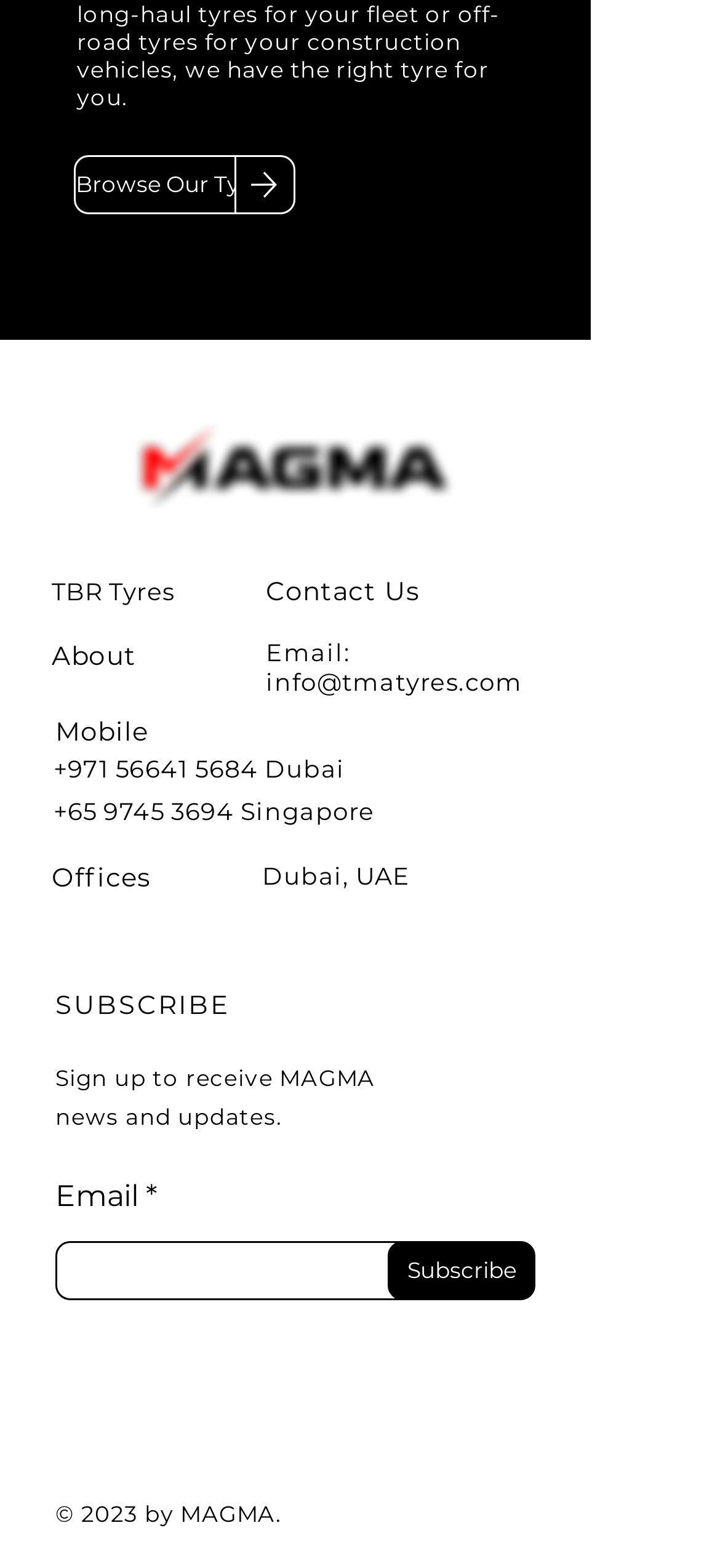What is the company name?
Make sure to answer the question with a detailed and comprehensive explanation.

The company name is obtained from the logo image 'Magma_logo.png' which is a prominent element on the webpage, indicating that the webpage belongs to MAGMA.